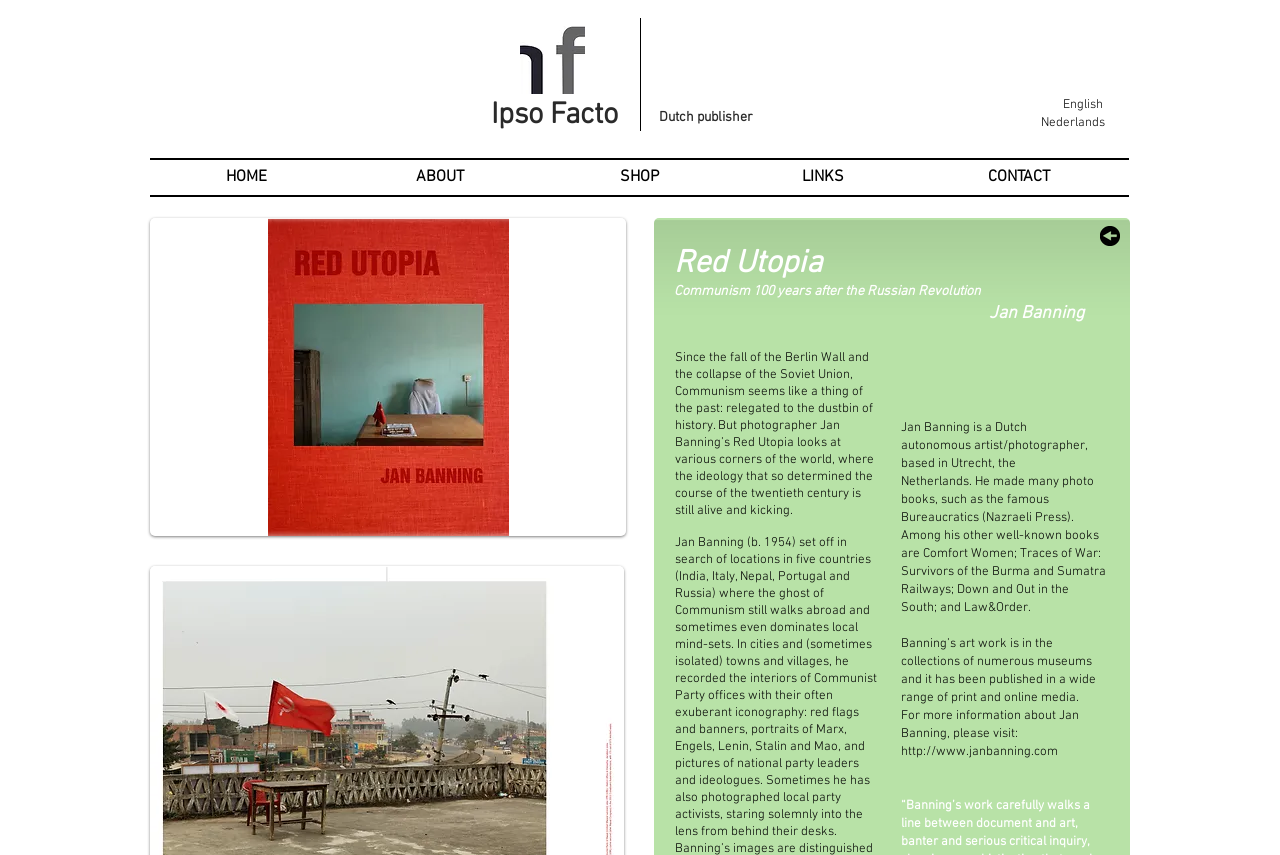What is the name of the photographer who took the pictures in Red Utopia?
Kindly give a detailed and elaborate answer to the question.

The answer can be found in the heading element 'Jan Banning' which is a child of the root element 'Zie Amsterdam'. This heading element is located in the main content section, indicating that Jan Banning is the photographer who took the pictures in Red Utopia.